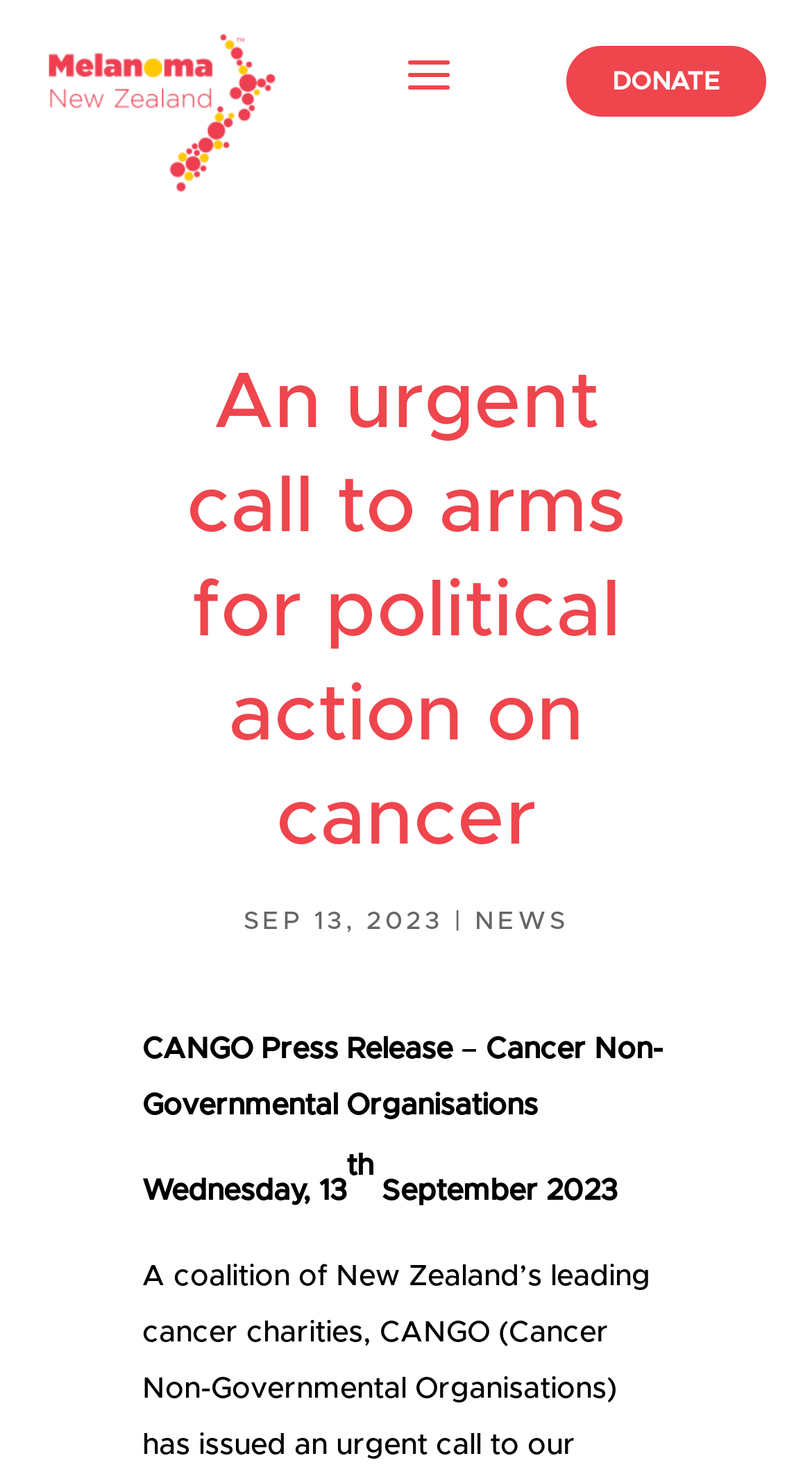Detail the various sections and features present on the webpage.

The webpage appears to be a news article or press release from Melanoma NZ, with a focus on cancer awareness and political action. At the top left of the page, there is a link with no text, followed by a "DONATE" link at the top right. 

Below these links, a prominent heading reads "An urgent call to arms for political action on cancer", which spans most of the page width. 

Underneath the heading, there is a date "SEP 13, 2023" with a vertical line separator and a "NEWS" link to its right. 

Further down, the text "CANGO Press Release" is followed by a dash and the full name "Cancer Non-Governmental Organisations". 

The article's publication date is specified as "Wednesday, 13th September 2023" in the lower section of the page.